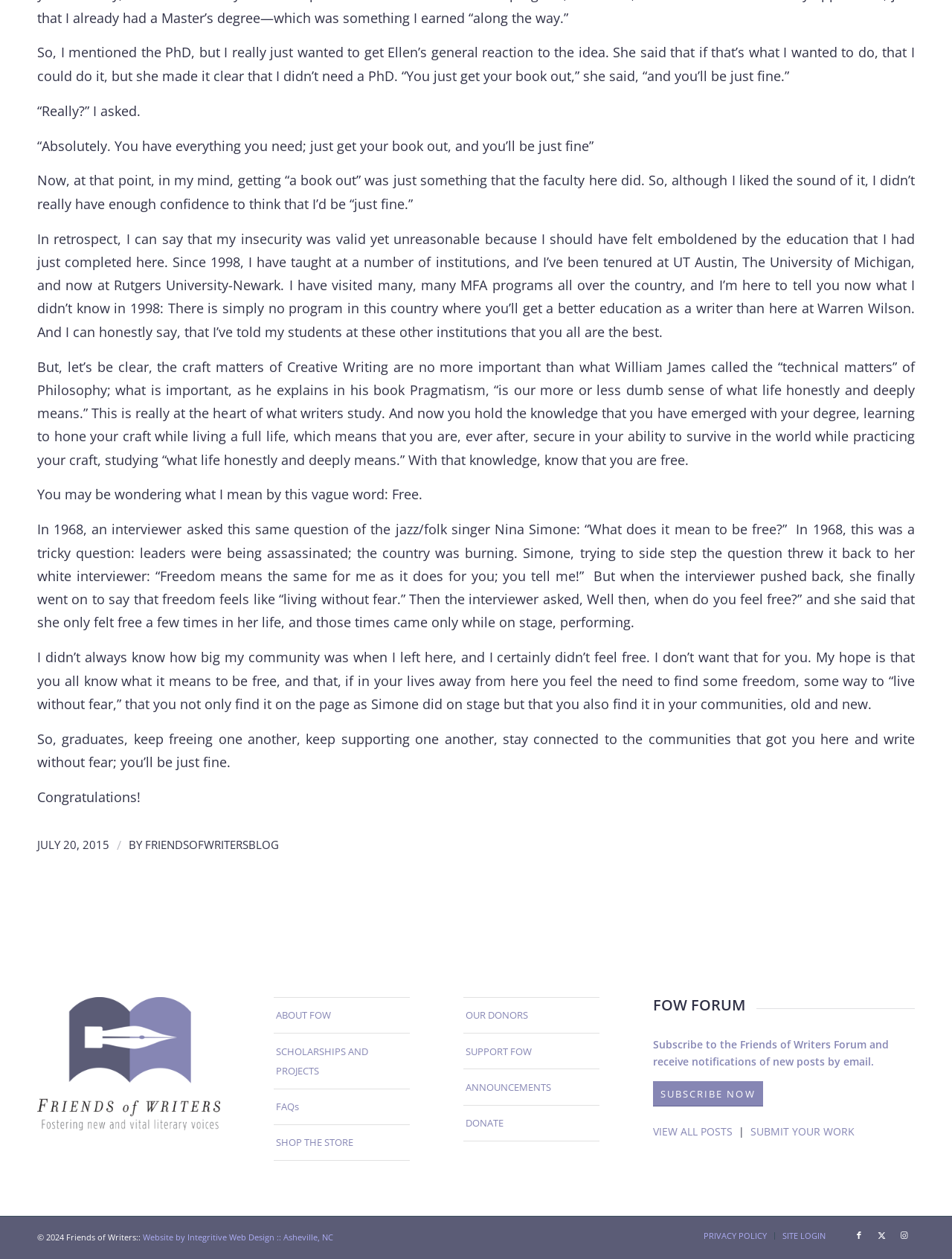Show the bounding box coordinates for the element that needs to be clicked to execute the following instruction: "Click on the 'SUPPORT FOW' link". Provide the coordinates in the form of four float numbers between 0 and 1, i.e., [left, top, right, bottom].

[0.487, 0.821, 0.629, 0.849]